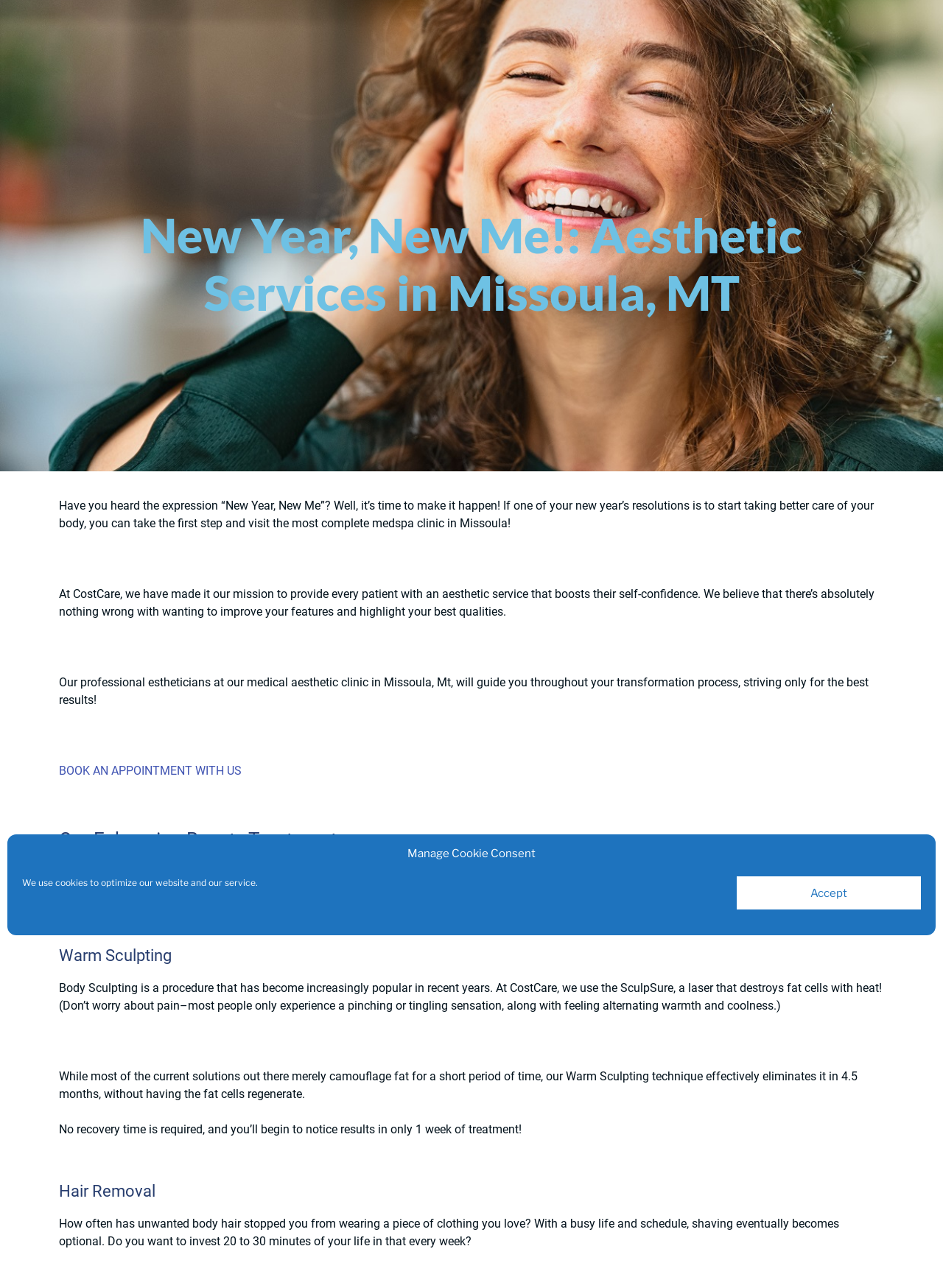What is the benefit of the Hair Removal service?
Using the information presented in the image, please offer a detailed response to the question.

The webpage mentions that shaving unwanted body hair can take 20 to 30 minutes of one's life every week, implying that the Hair Removal service can save time and effort.